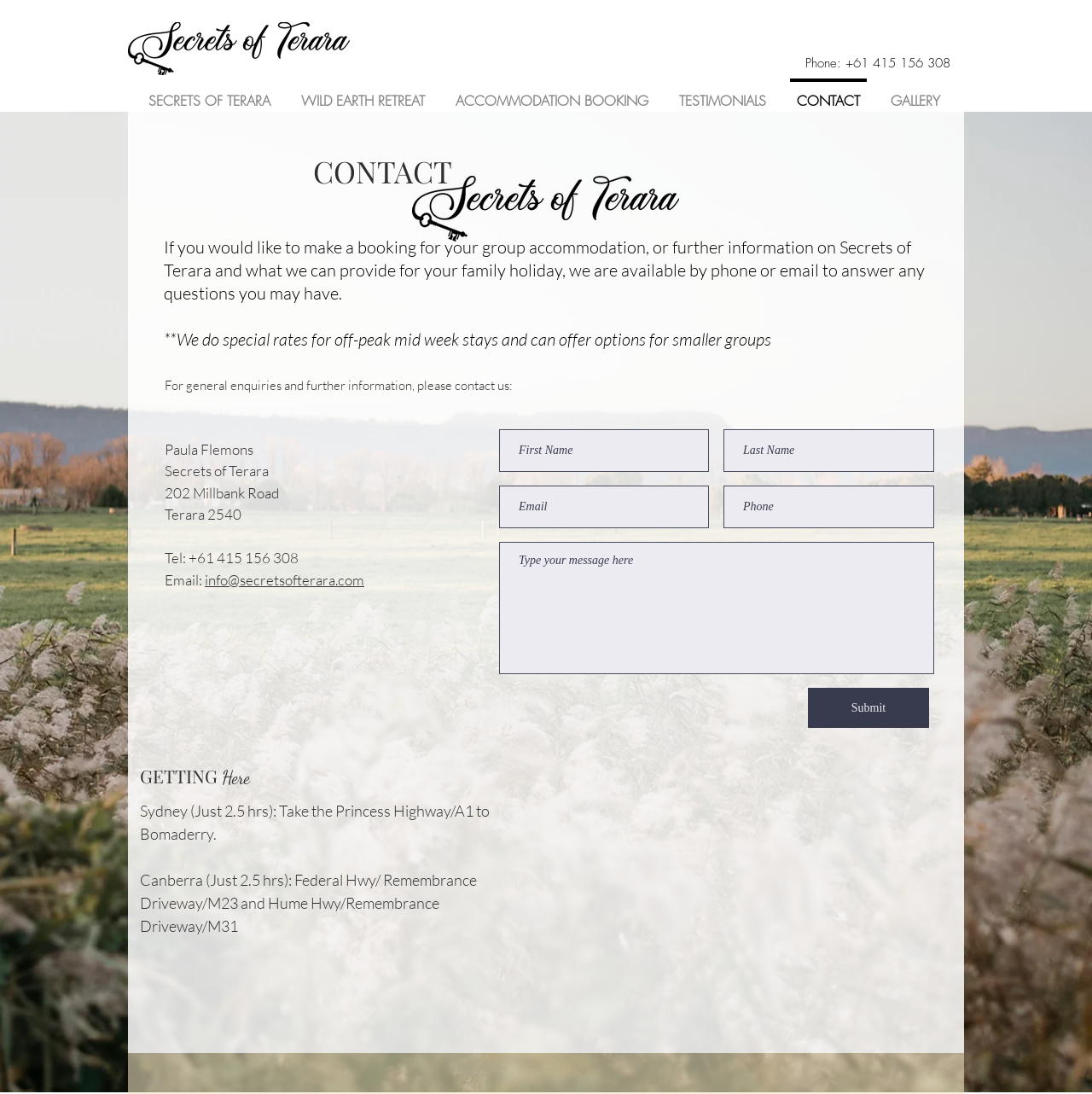Illustrate the webpage with a detailed description.

The webpage is about Secrets of Terara, a getaway for family groups and wedding guests on the beautiful South Coast, 2.5 hours from Sydney. 

At the top left corner, there is an image, Untitled-1.gif, which is also a link. Next to it, there is a navigation menu with links to different sections of the website, including SECRETS OF TERARA, WILD EARTH RETREAT, ACCOMMODATION BOOKING, TESTIMONIALS, CONTACT, and GALLERY. 

On the top right side, there is a phone number, +61 415 156 308, displayed as static text. 

The main content of the webpage is divided into two sections. The left section has a heading "CONTACT" and provides contact information, including an email address, info@secretsofterara.com, which is also a link. There is also a physical address, 202 Millbank Road, Terara 2540, and a phone number, +61 0415 156 308. 

Below the contact information, there is a paragraph of text describing how to get in touch with Secrets of Terara for general enquiries and further information. There is also a special note about offering options for smaller groups and off-peak mid-week stays.

The right section of the main content has a heading "GETTING Here" and provides directions from Sydney and Canberra. 

At the bottom of the page, there is a contact form with fields for first name, last name, email, phone, and a message. There is a submit button to send the form.